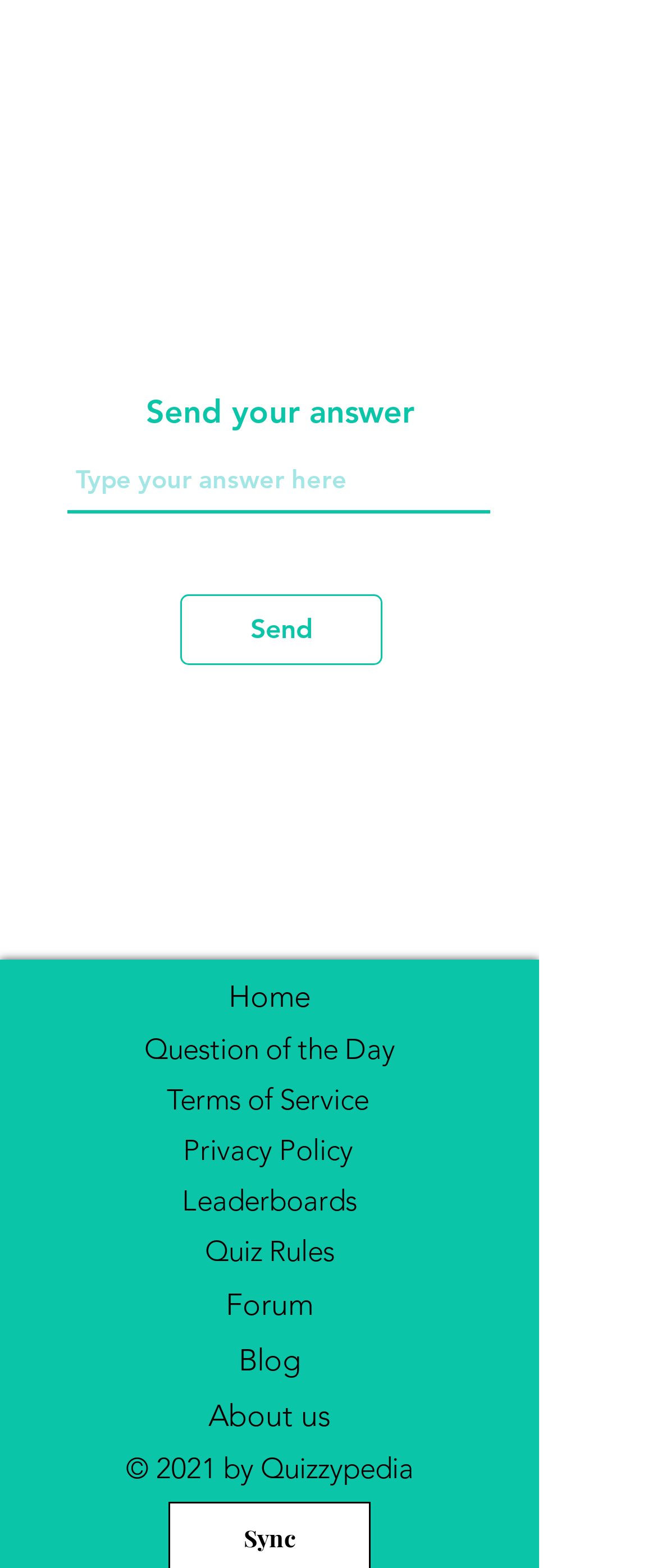Is the 'Question of the Day' link positioned above or below the 'Home' link?
Look at the webpage screenshot and answer the question with a detailed explanation.

The 'Question of the Day' link has a y1 coordinate of 0.658, which is greater than the y1 coordinate of the 'Home' link (0.623), indicating that the 'Question of the Day' link is positioned below the 'Home' link.